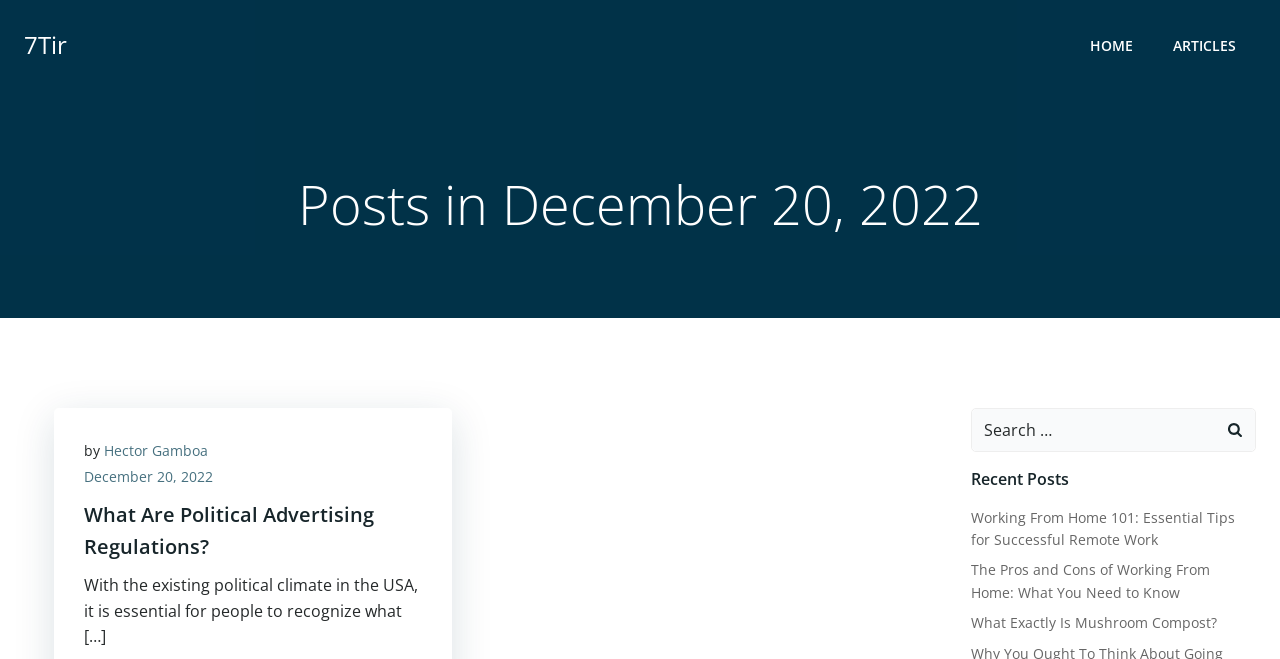Point out the bounding box coordinates of the section to click in order to follow this instruction: "search for something".

[0.759, 0.621, 0.98, 0.684]